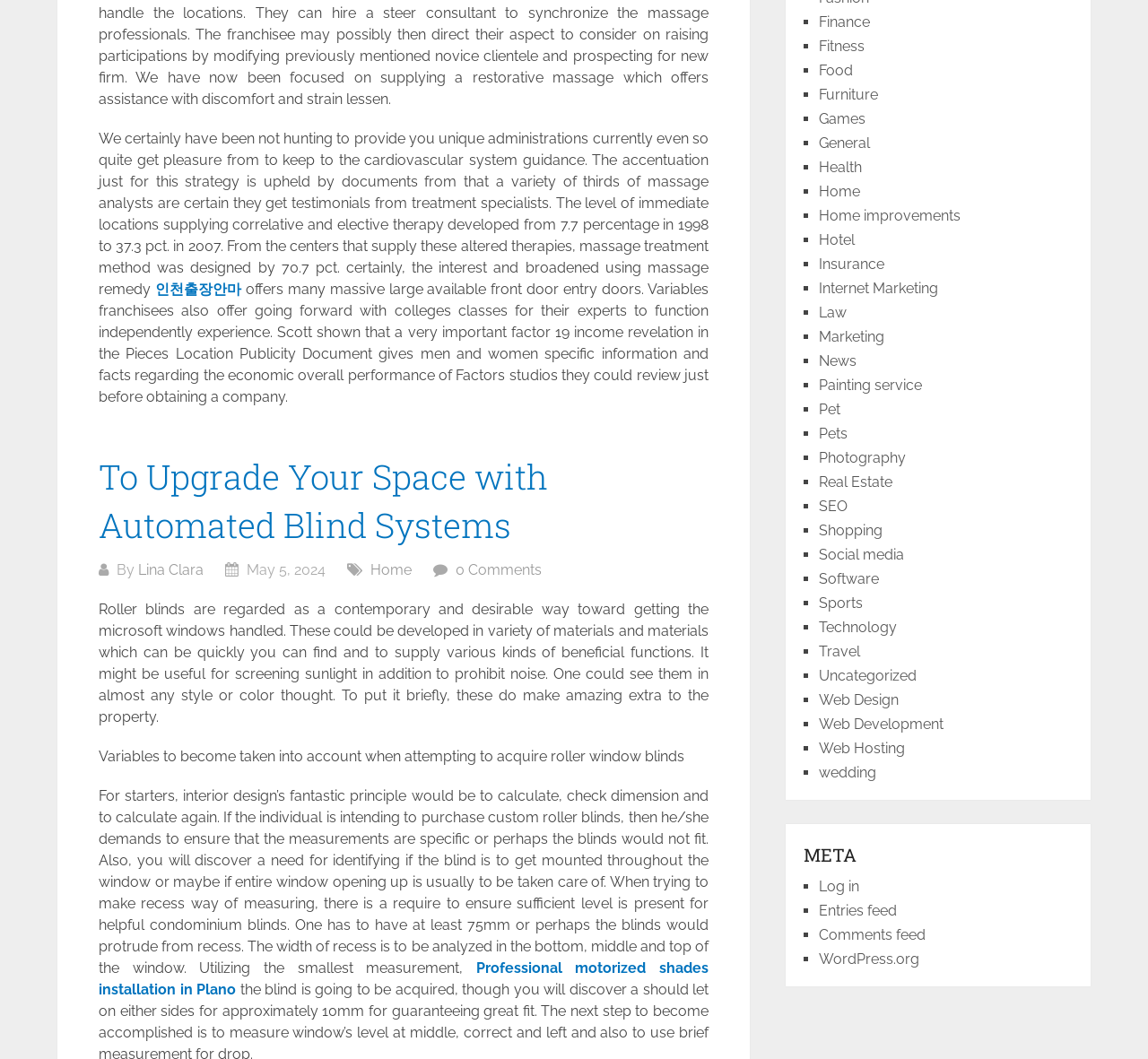Provide the bounding box coordinates for the specified HTML element described in this description: "Health". The coordinates should be four float numbers ranging from 0 to 1, in the format [left, top, right, bottom].

[0.713, 0.15, 0.751, 0.166]